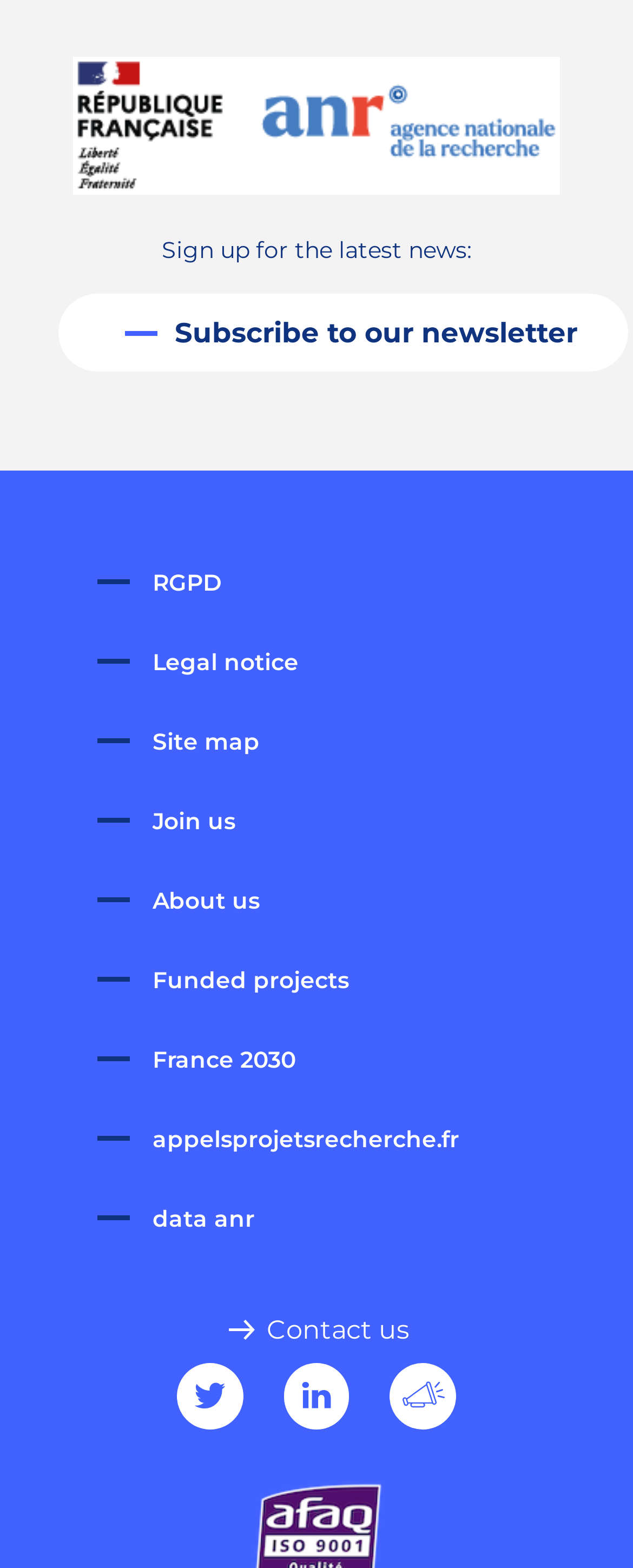Mark the bounding box of the element that matches the following description: "appelsprojetsrecherche.fr".

[0.154, 0.717, 0.726, 0.736]